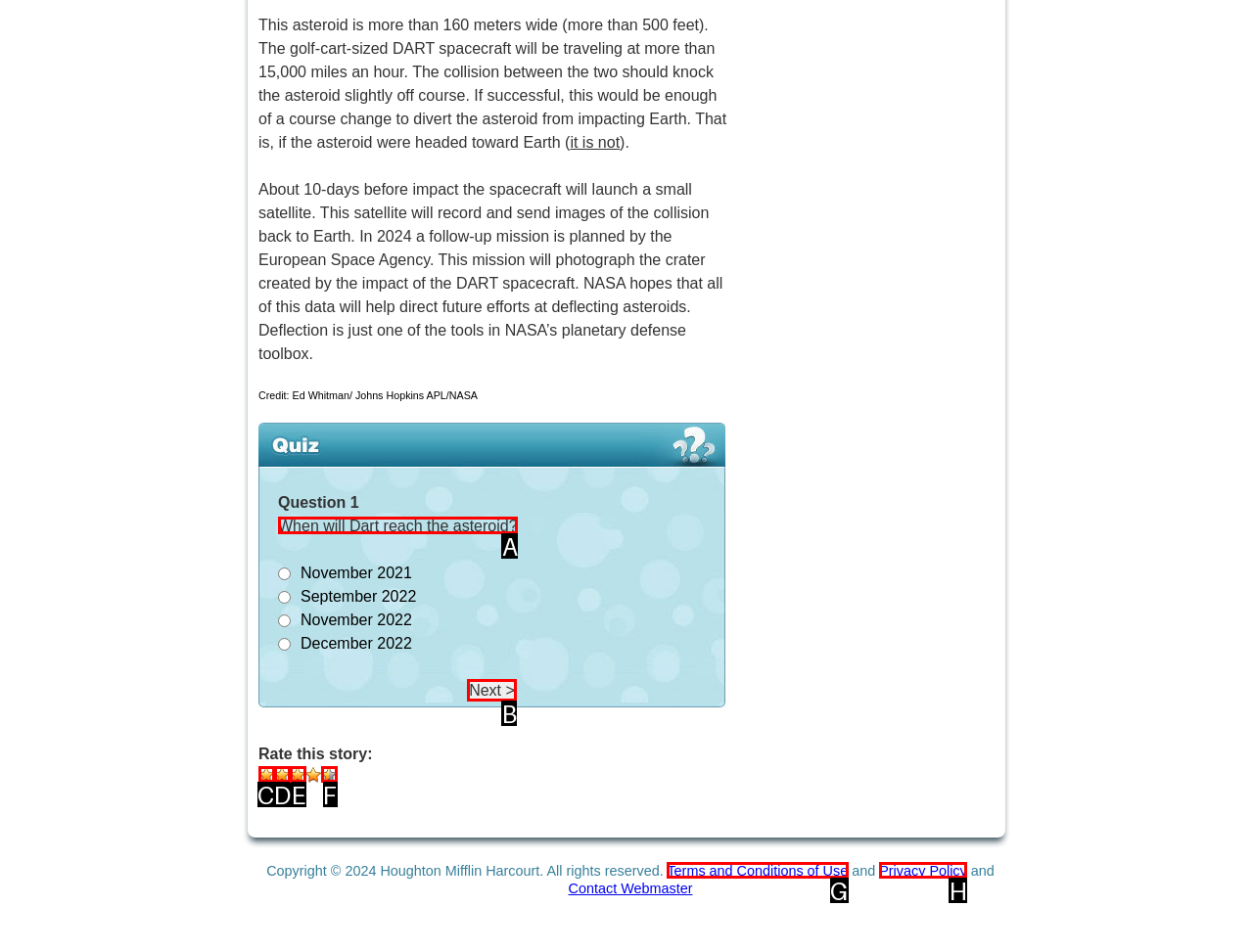Indicate which red-bounded element should be clicked to perform the task: Select an answer for Question 1 Answer with the letter of the correct option.

A